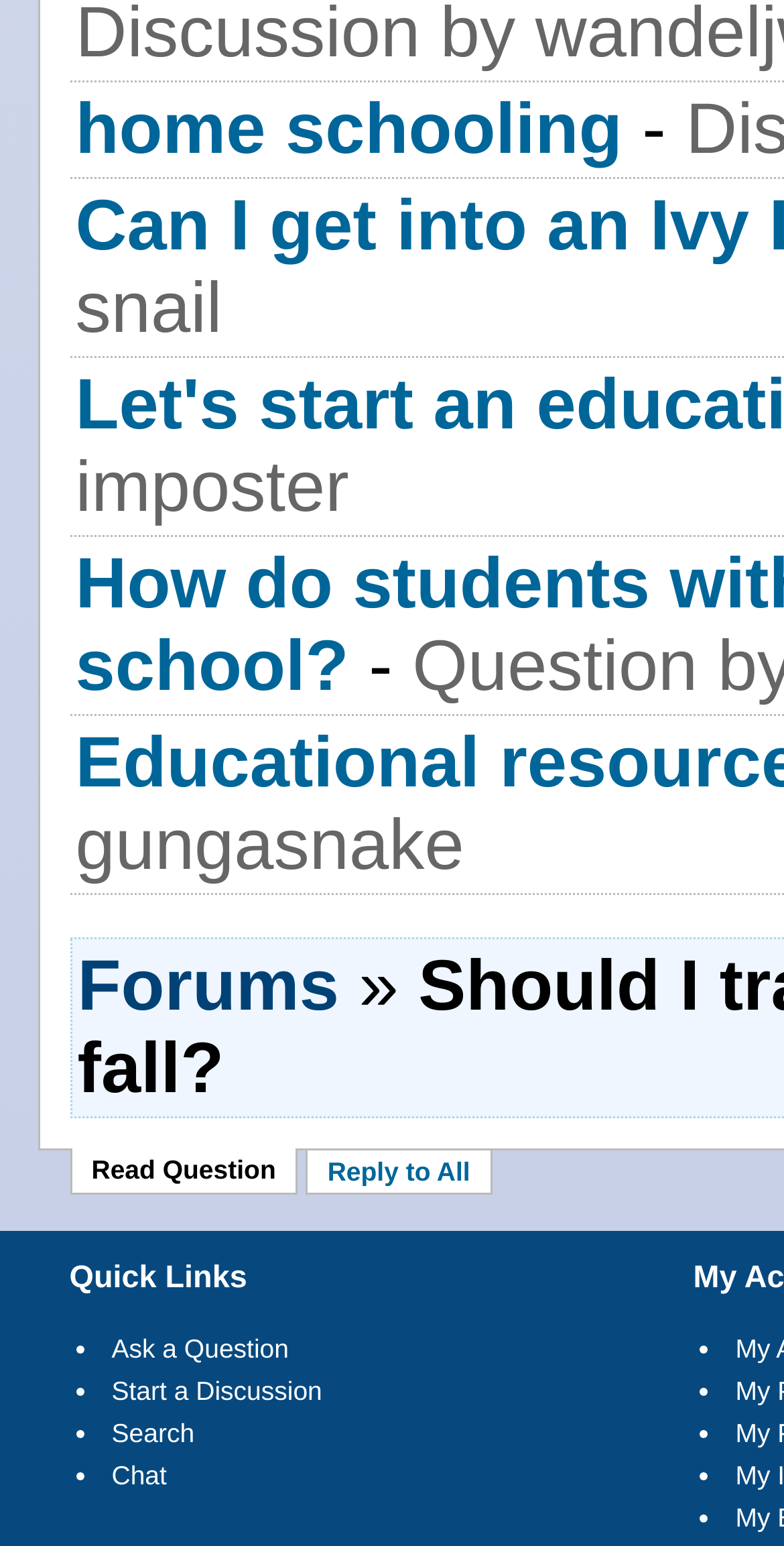Please provide a brief answer to the question using only one word or phrase: 
How many quick links are available?

4